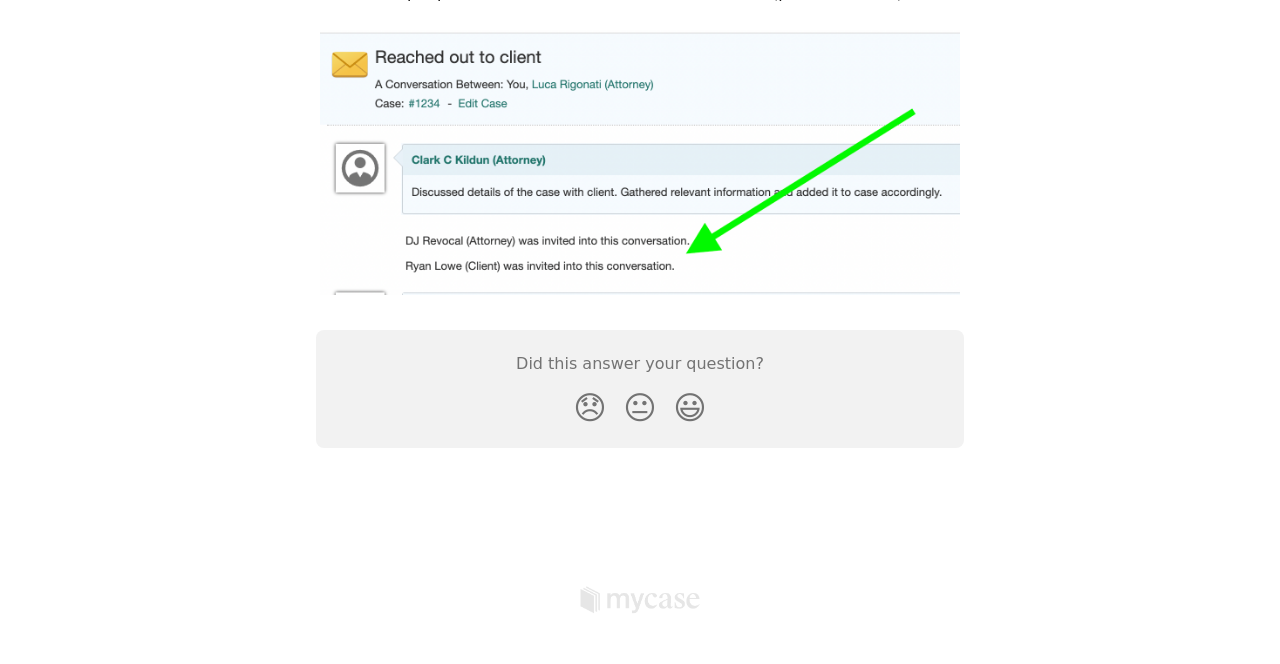Give a one-word or phrase response to the following question: What is the text above the reaction buttons?

Did this answer your question?